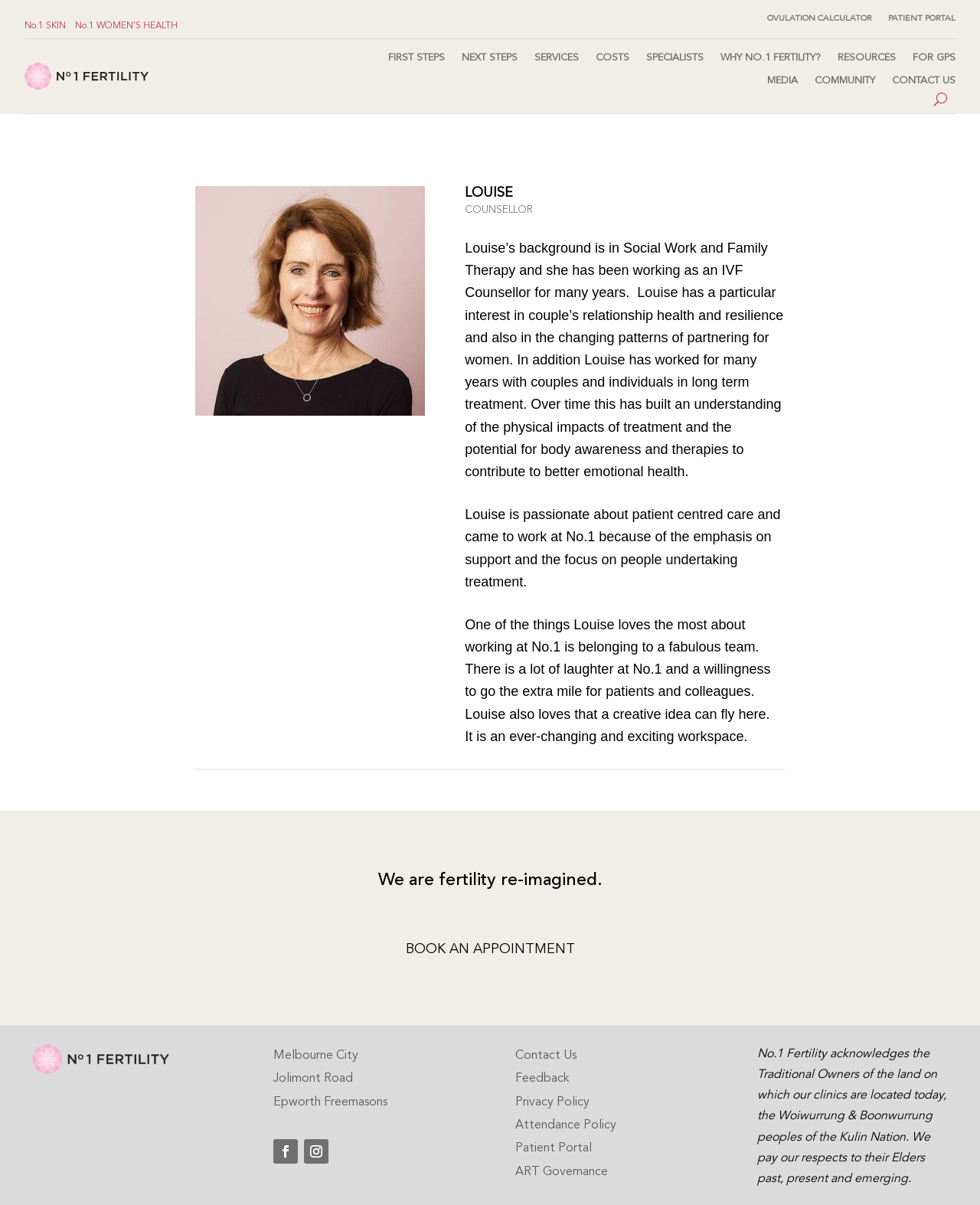From the element description Community, predict the bounding box coordinates of the UI element. The coordinates must be specified in the format (top-left x, top-left y, bottom-right x, bottom-right y) and should be within the 0 to 1 range.

[0.831, 0.063, 0.893, 0.077]